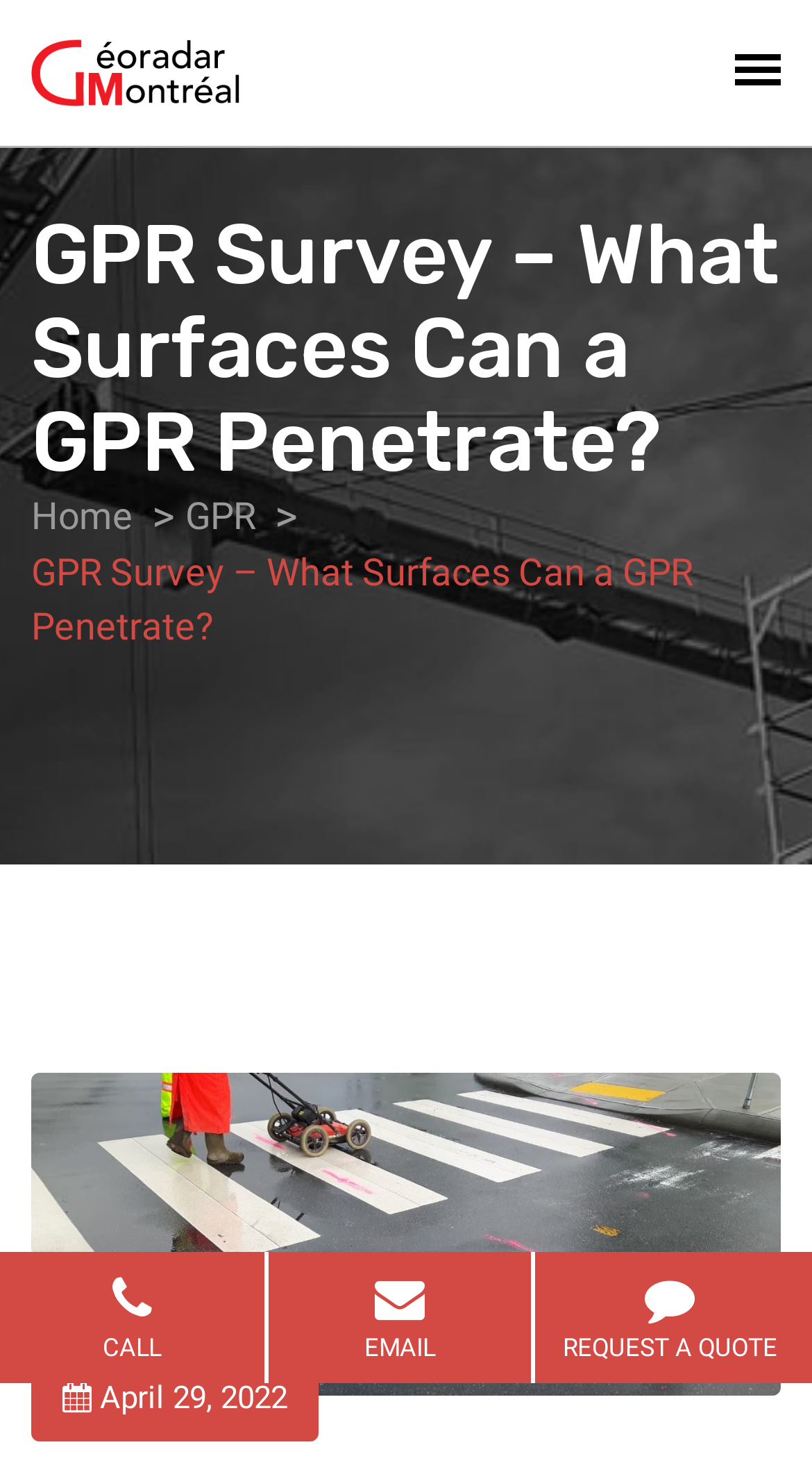Identify the bounding box for the given UI element using the description provided. Coordinates should be in the format (top-left x, top-left y, bottom-right x, bottom-right y) and must be between 0 and 1. Here is the description: Request a quote

[0.668, 0.869, 0.982, 0.931]